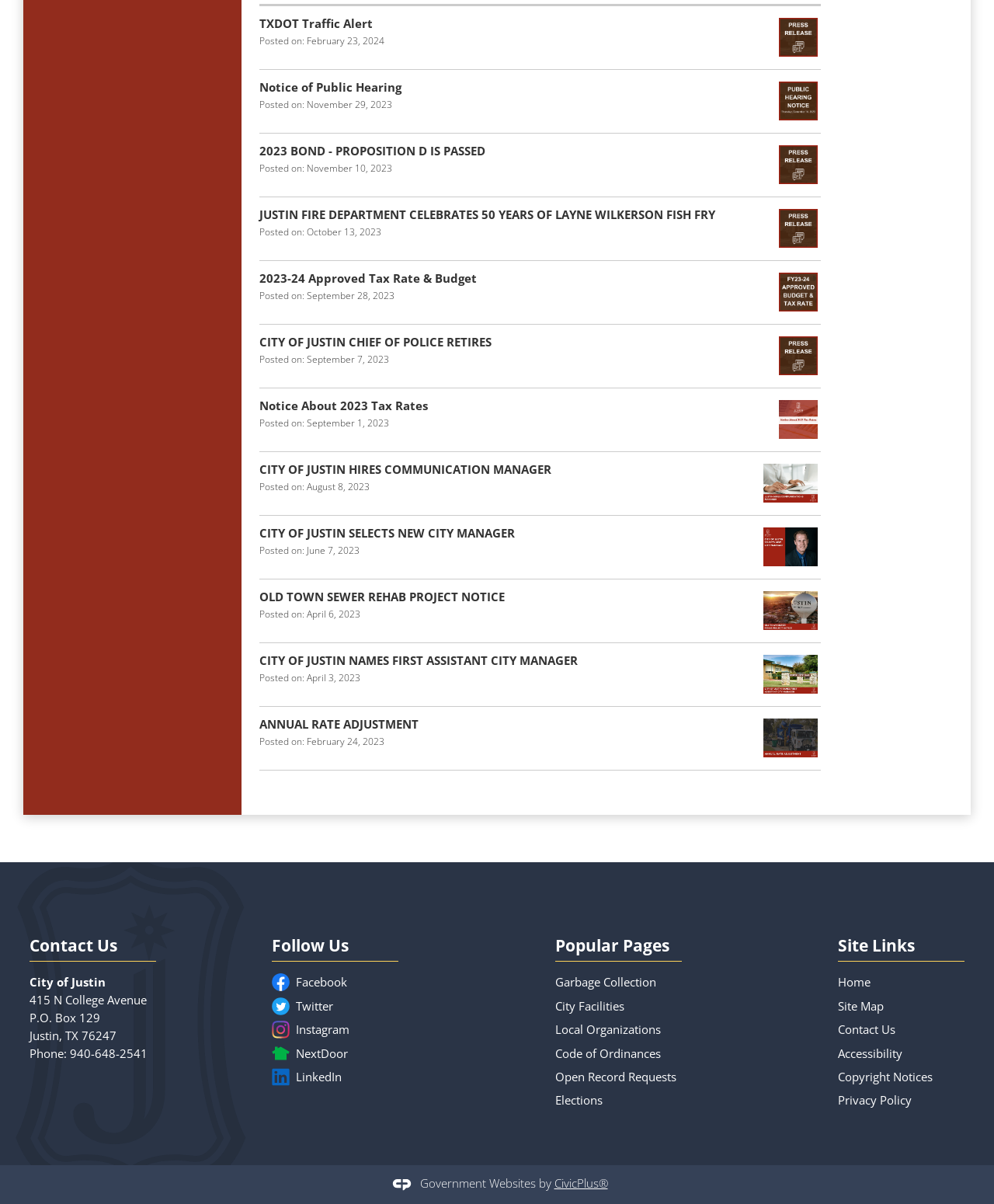Determine the bounding box coordinates of the clickable region to execute the instruction: "Click TXDOT Traffic Alert". The coordinates should be four float numbers between 0 and 1, denoted as [left, top, right, bottom].

[0.261, 0.013, 0.375, 0.025]